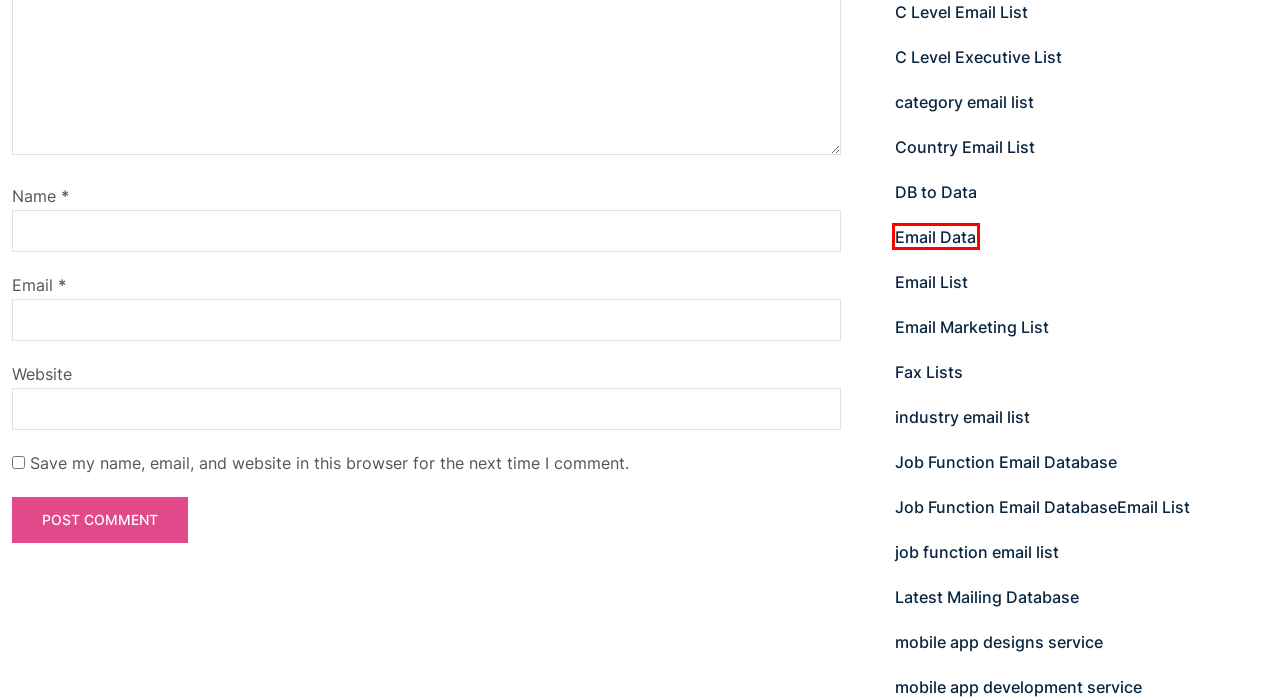You have a screenshot of a webpage with a red bounding box around an element. Choose the best matching webpage description that would appear after clicking the highlighted element. Here are the candidates:
A. Email Data Archives - AWB Directory
B. C Level Executive List Archives - AWB Directory
C. Job Function Email DatabaseEmail List Archives - AWB Directory
D. job function email list Archives - AWB Directory
E. DB to Data Archives - AWB Directory
F. industry email list Archives - AWB Directory
G. Email List Archives - AWB Directory
H. mobile app designs service Archives - AWB Directory

A